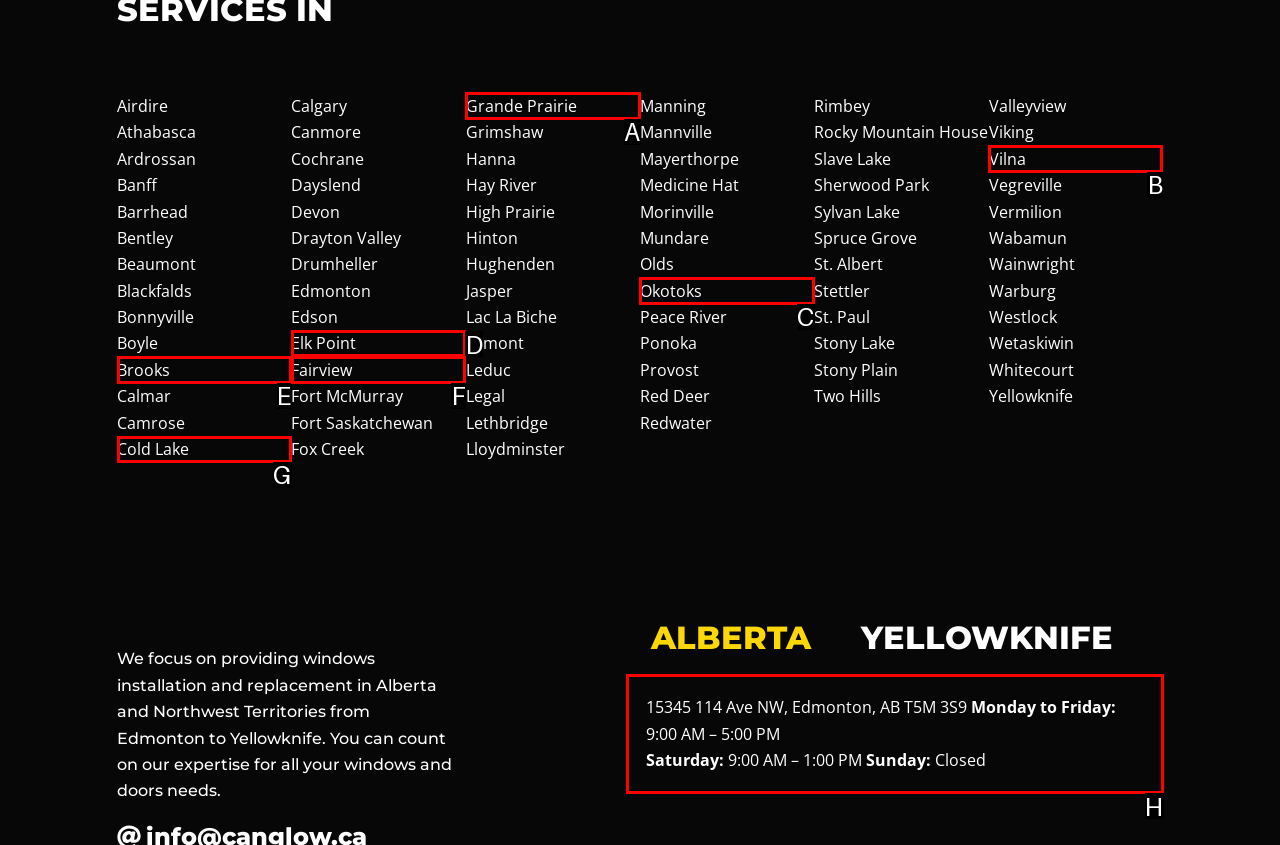Identify the correct HTML element to click for the task: Explore Grande Prairie. Provide the letter of your choice.

A